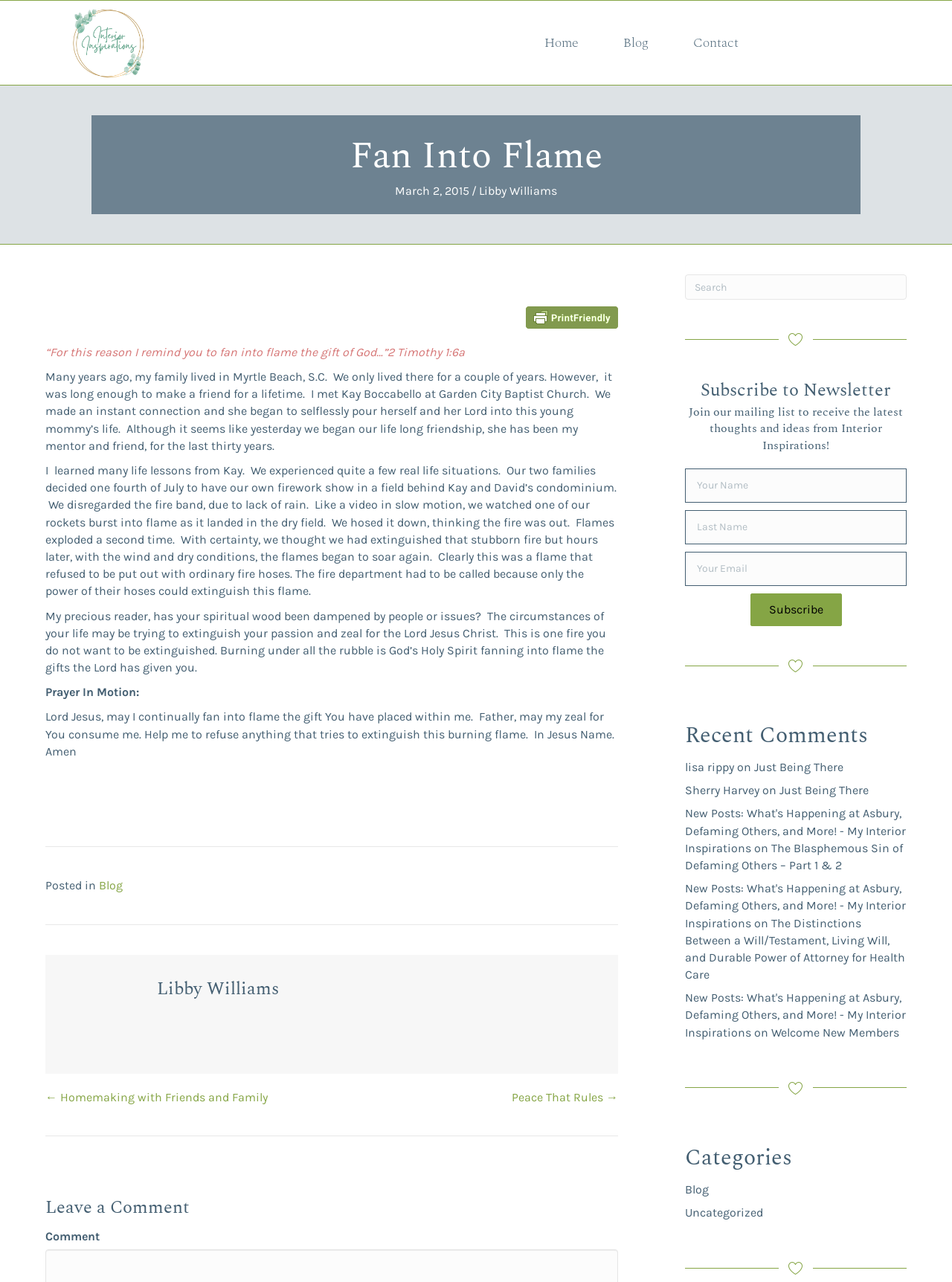Determine the bounding box coordinates for the element that should be clicked to follow this instruction: "Subscribe to the newsletter". The coordinates should be given as four float numbers between 0 and 1, in the format [left, top, right, bottom].

[0.788, 0.463, 0.884, 0.488]